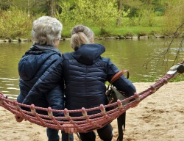What is the atmosphere in the image?
Please give a detailed and elaborate answer to the question based on the image.

The gentle sway of the hammock, the calm waters, and the lush surroundings all contribute to a warm and inviting atmosphere, perfect for reflection or conversation, as described in the caption.